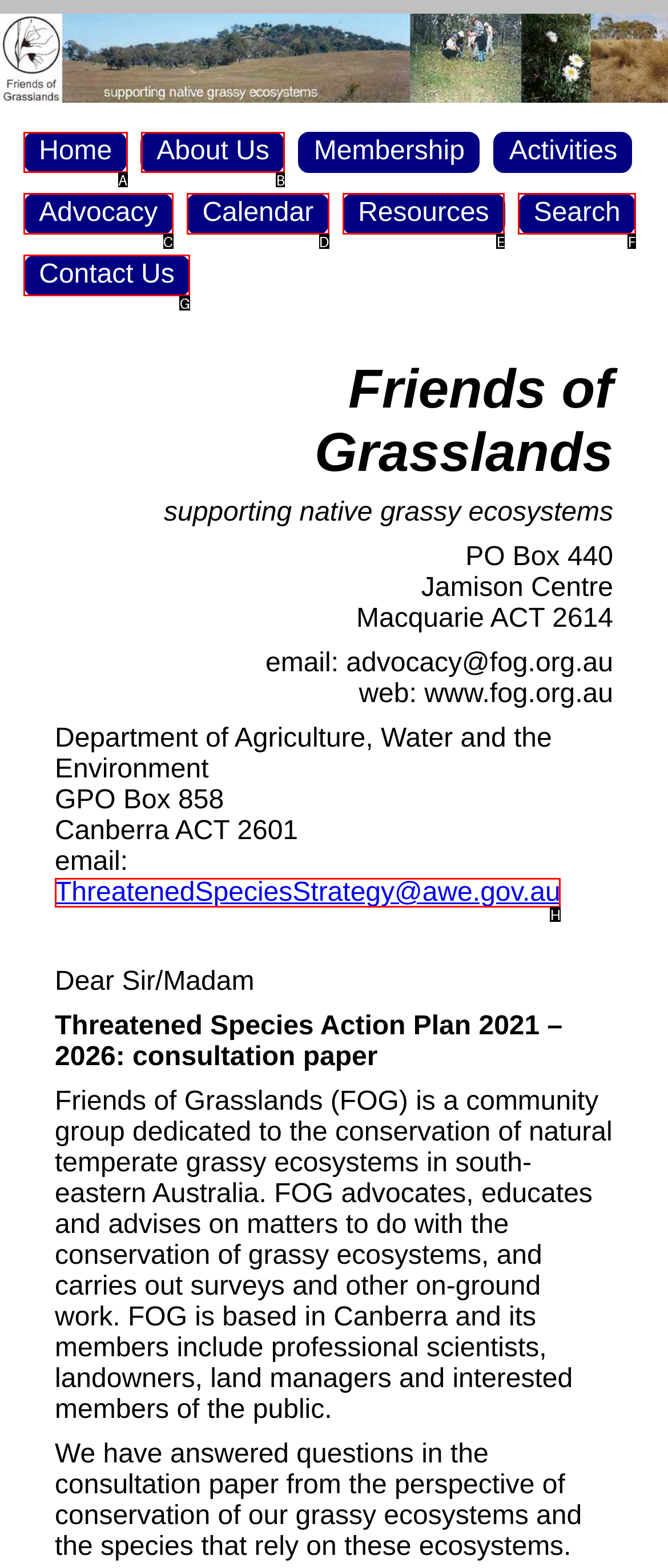From the given options, choose the HTML element that aligns with the description: About Us. Respond with the letter of the selected element.

B